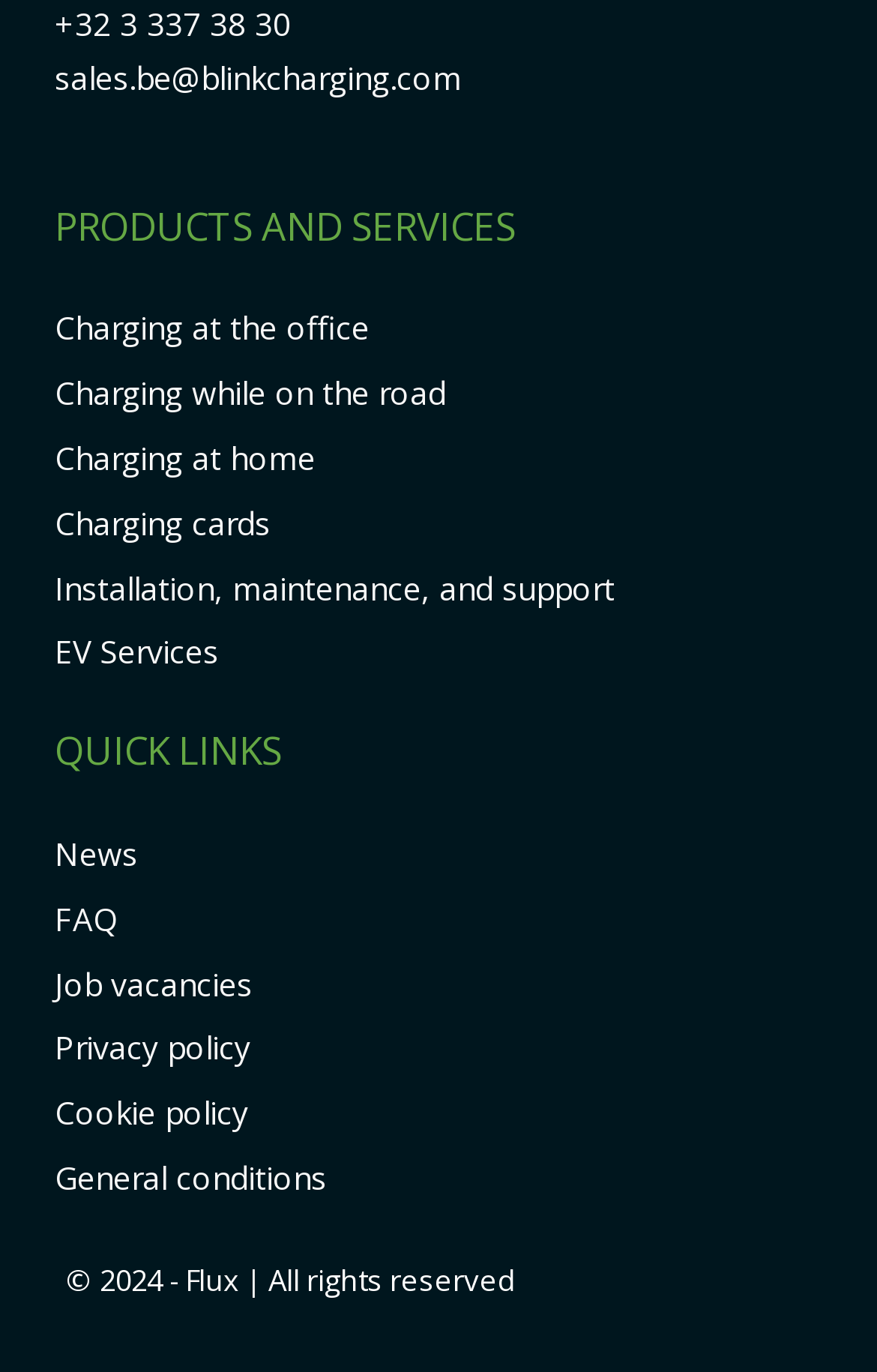Please answer the following question using a single word or phrase: 
What is the last link under QUICK LINKS?

General conditions